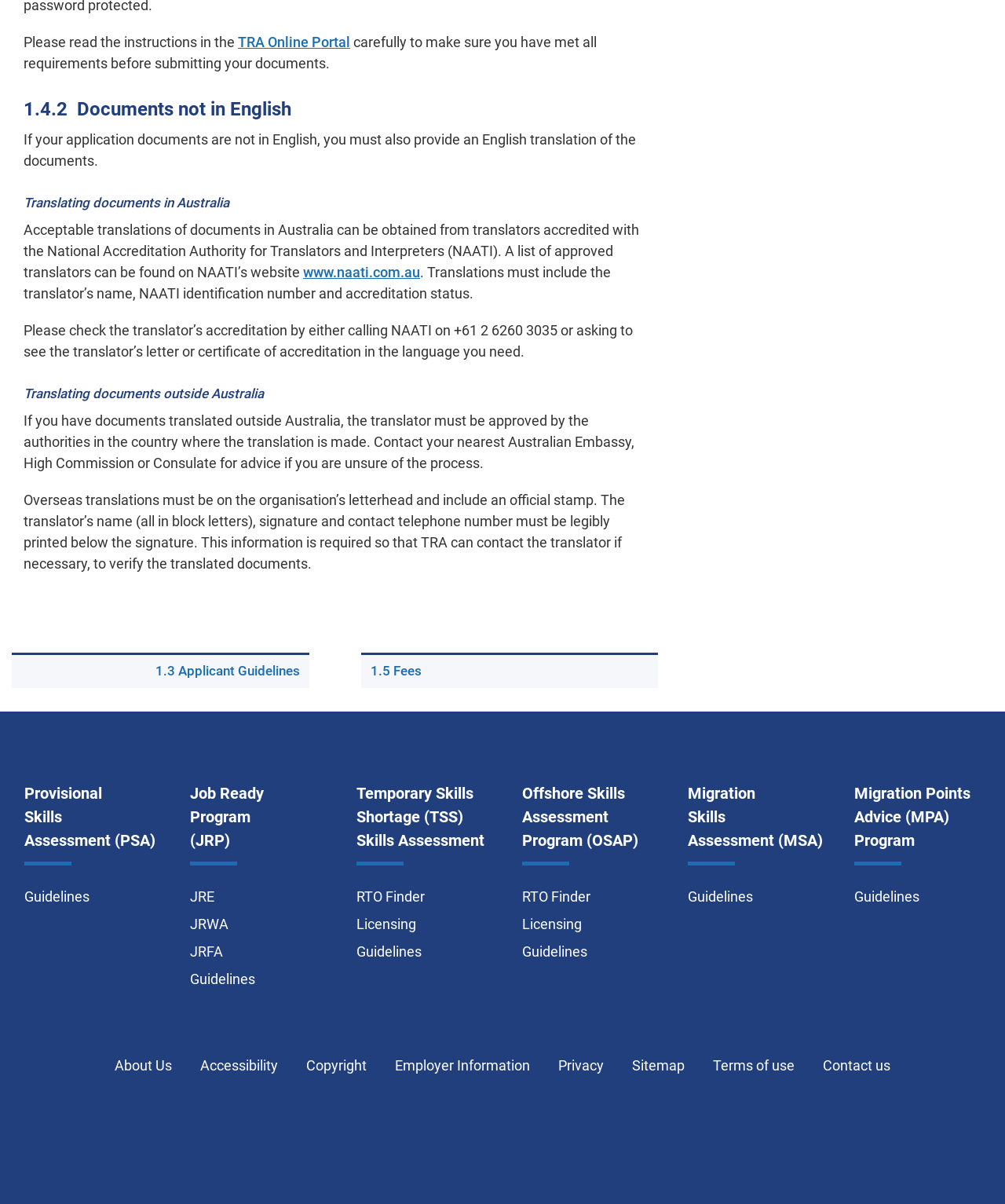Pinpoint the bounding box coordinates of the element that must be clicked to accomplish the following instruction: "Contact us". The coordinates should be in the format of four float numbers between 0 and 1, i.e., [left, top, right, bottom].

None